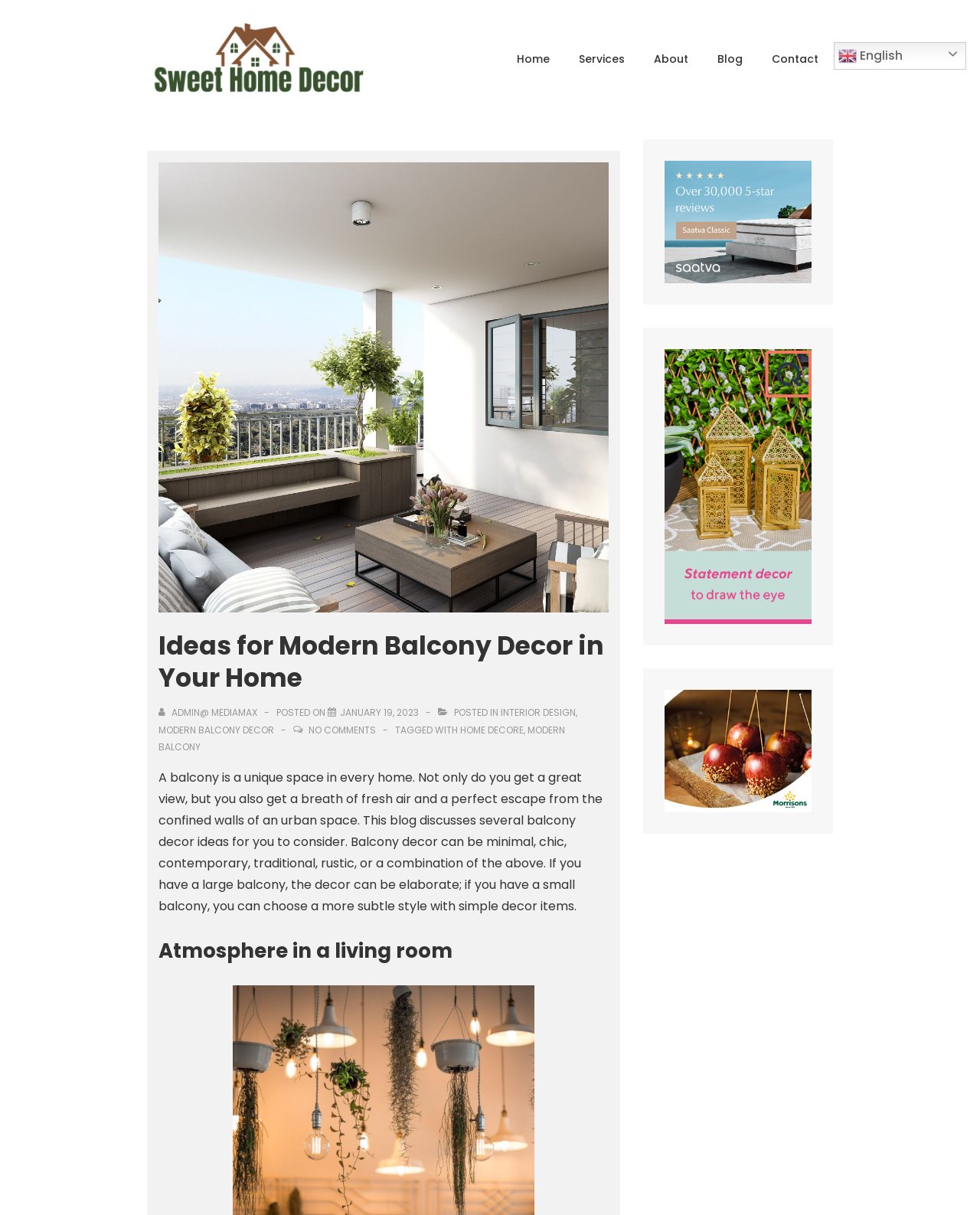Locate the bounding box coordinates of the region to be clicked to comply with the following instruction: "Check the image of 'Atmosphere in a living room'". The coordinates must be four float numbers between 0 and 1, in the form [left, top, right, bottom].

[0.678, 0.132, 0.829, 0.233]